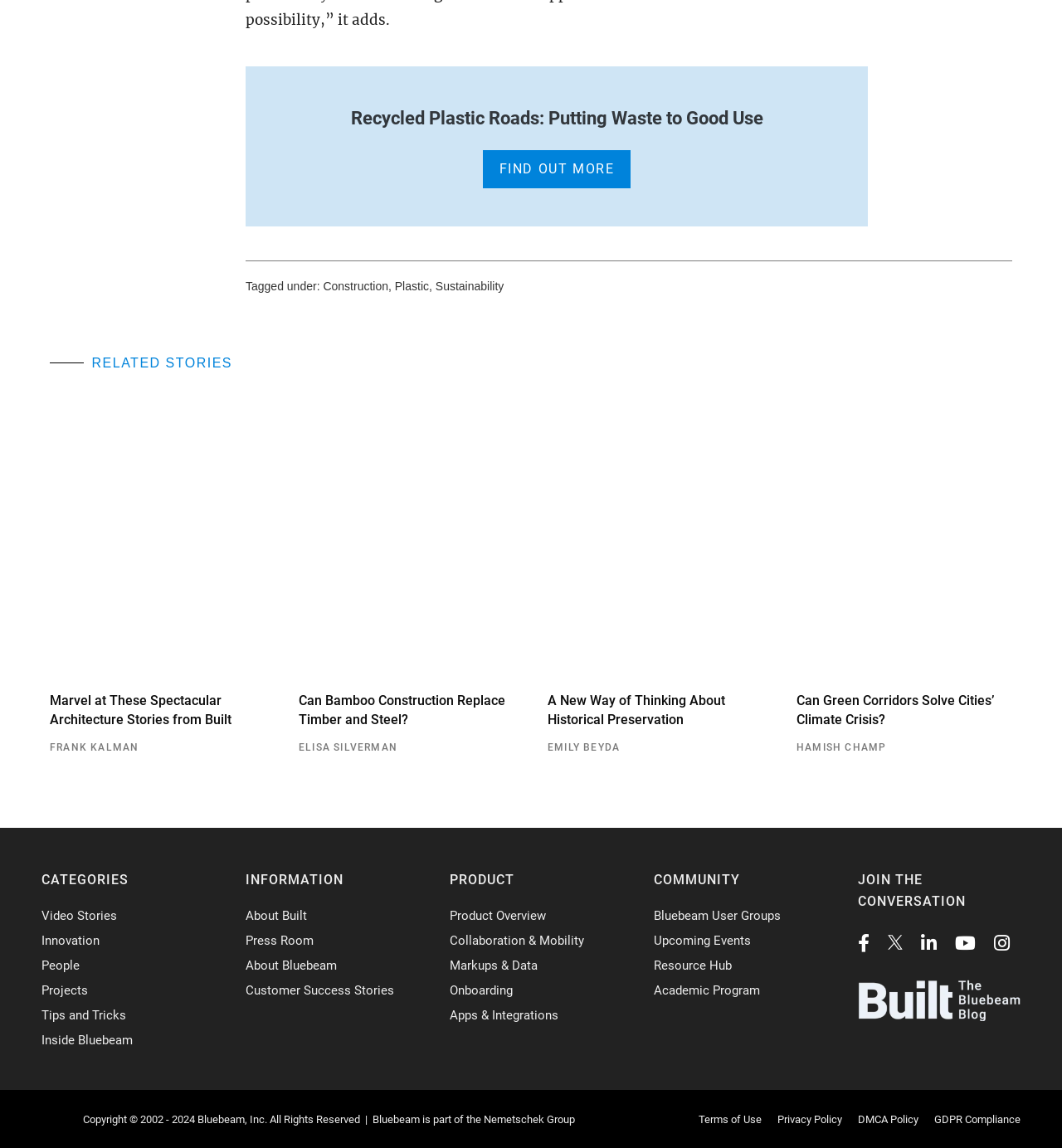Based on the image, give a detailed response to the question: How many articles are listed on the webpage?

There are 4 articles listed on the webpage, each with a heading, image, and link. They are 'Marvel at These Spectacular Architecture Stories from Built', 'Can Bamboo Construction Replace Timber and Steel?', 'A New Way of Thinking About Historical Preservation', and 'Can Green Corridors Solve Cities’ Climate Crisis?'.